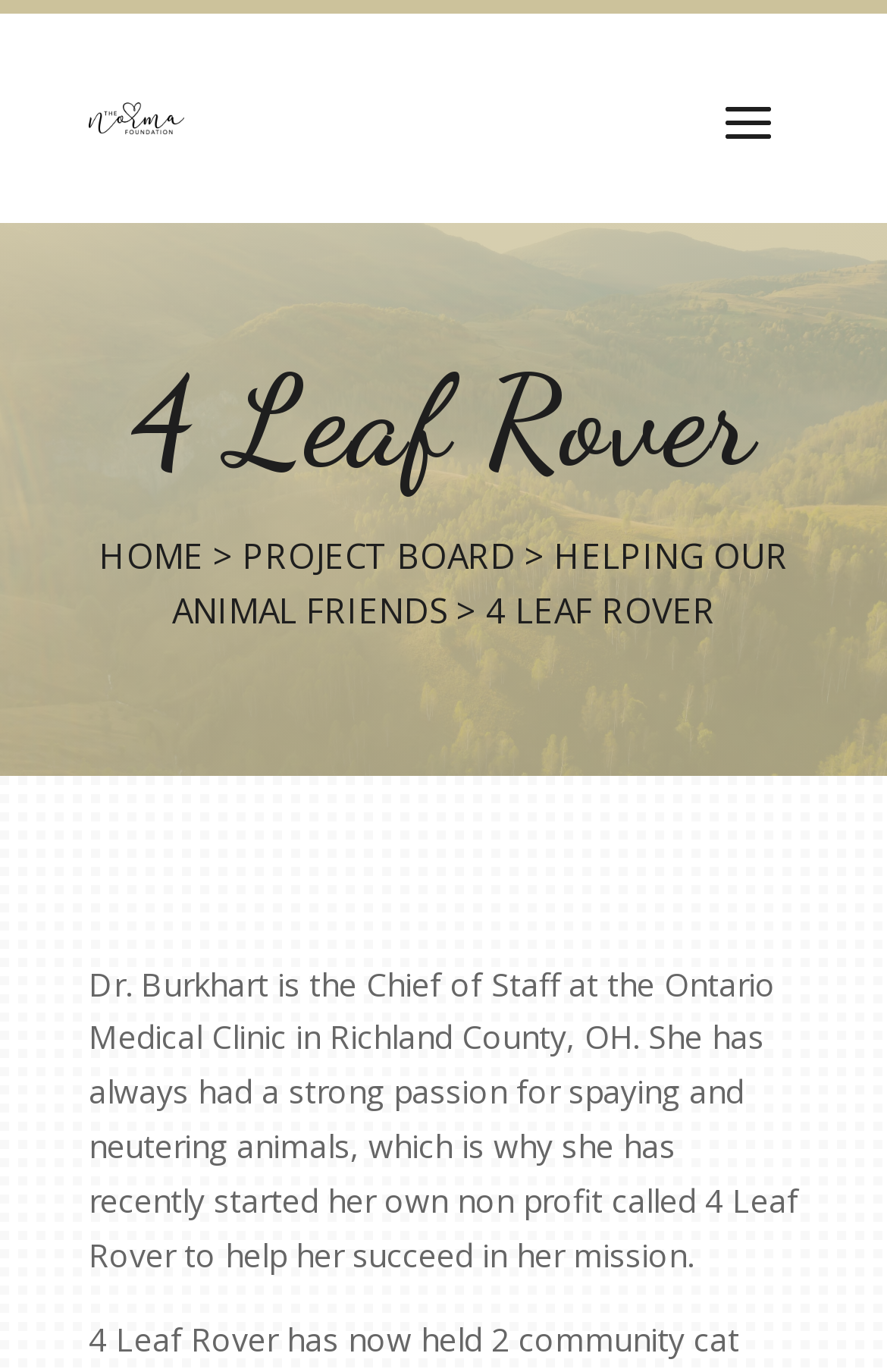Give the bounding box coordinates for the element described by: "Helping Our Animal Friends".

[0.194, 0.388, 0.888, 0.461]